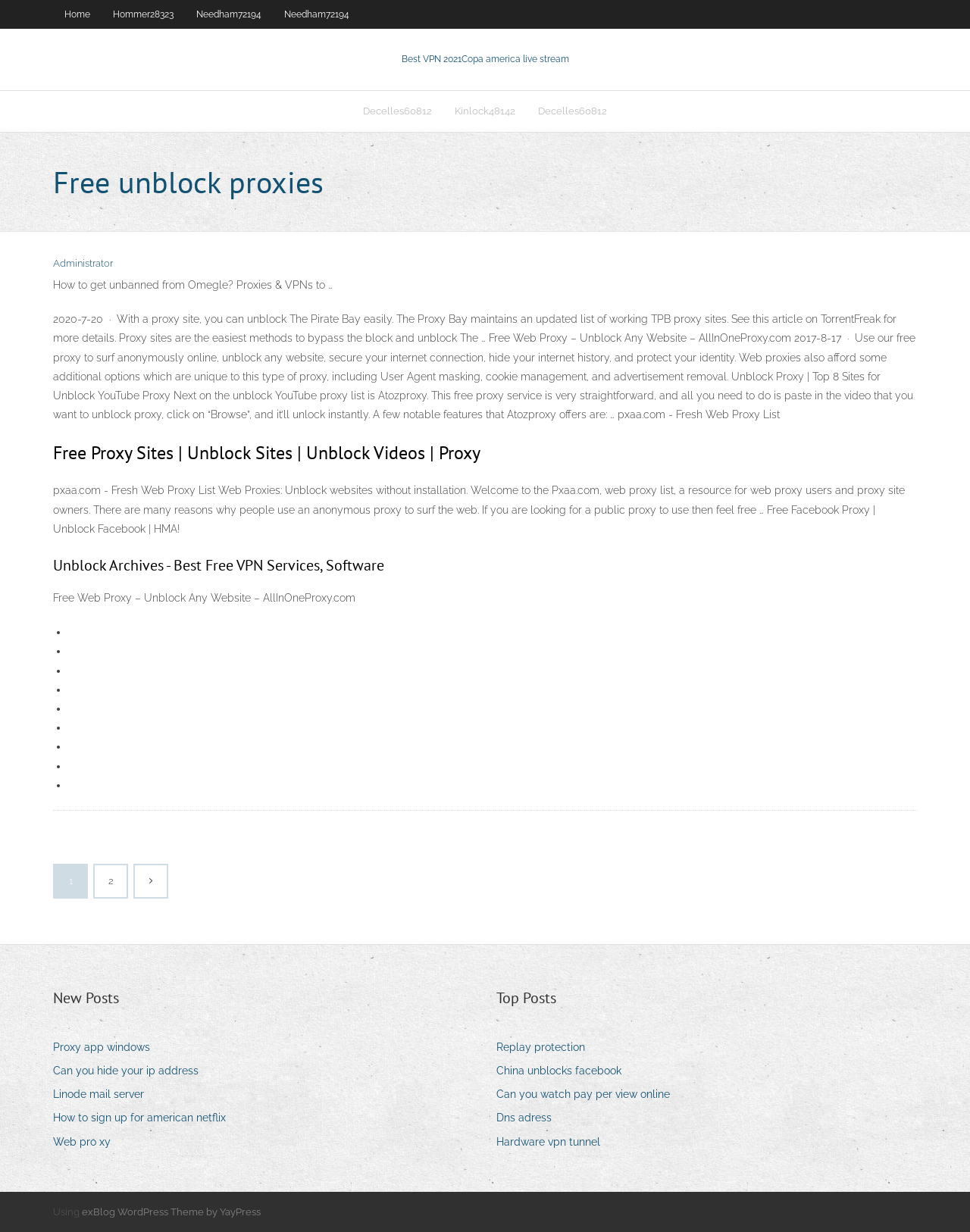Identify the bounding box coordinates of the region I need to click to complete this instruction: "Click on the 'Administrator' link".

[0.055, 0.209, 0.116, 0.218]